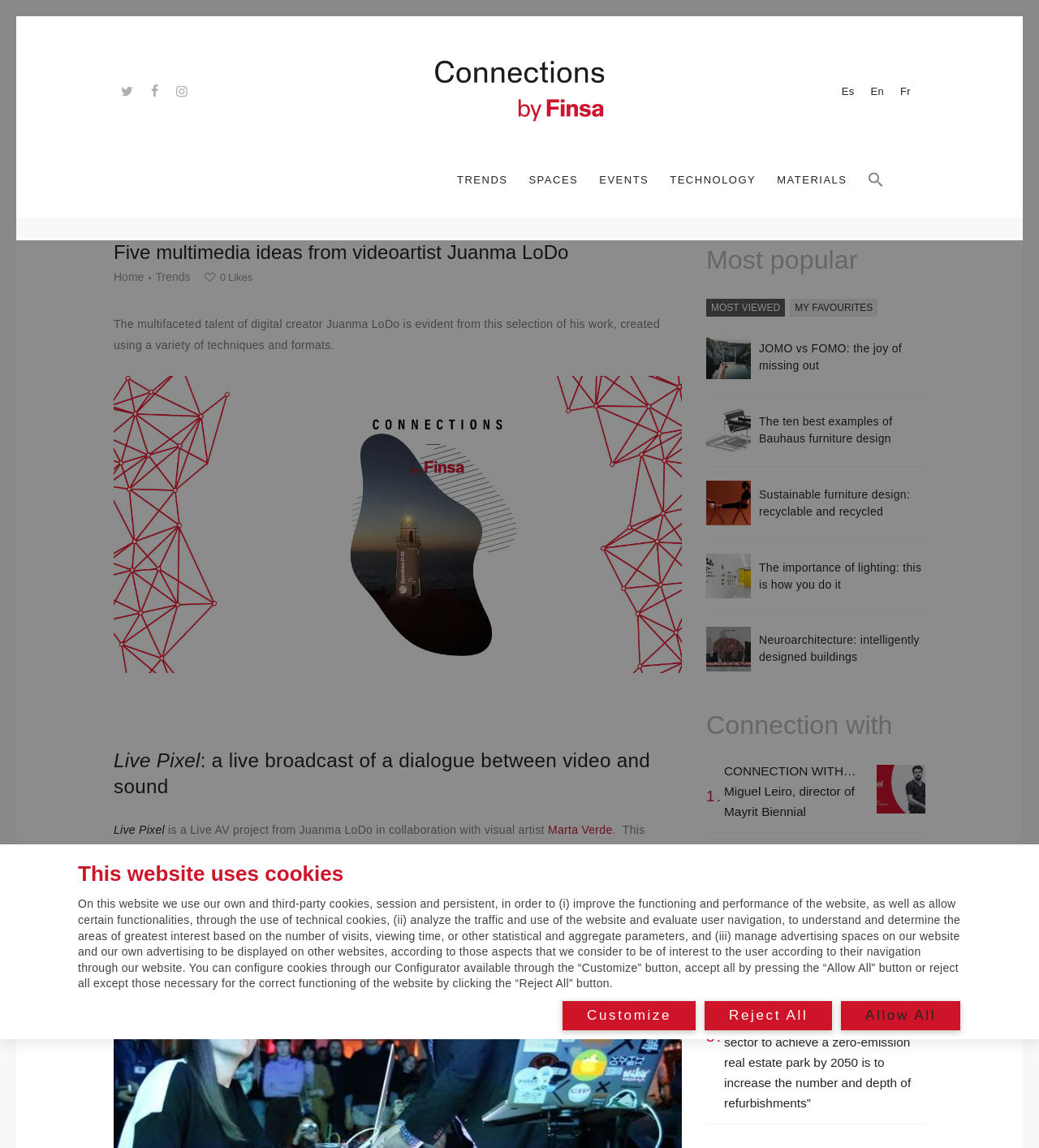Find the bounding box coordinates corresponding to the UI element with the description: "Technology". The coordinates should be formatted as [left, top, right, bottom], with values as floats between 0 and 1.

[0.048, 0.124, 0.202, 0.185]